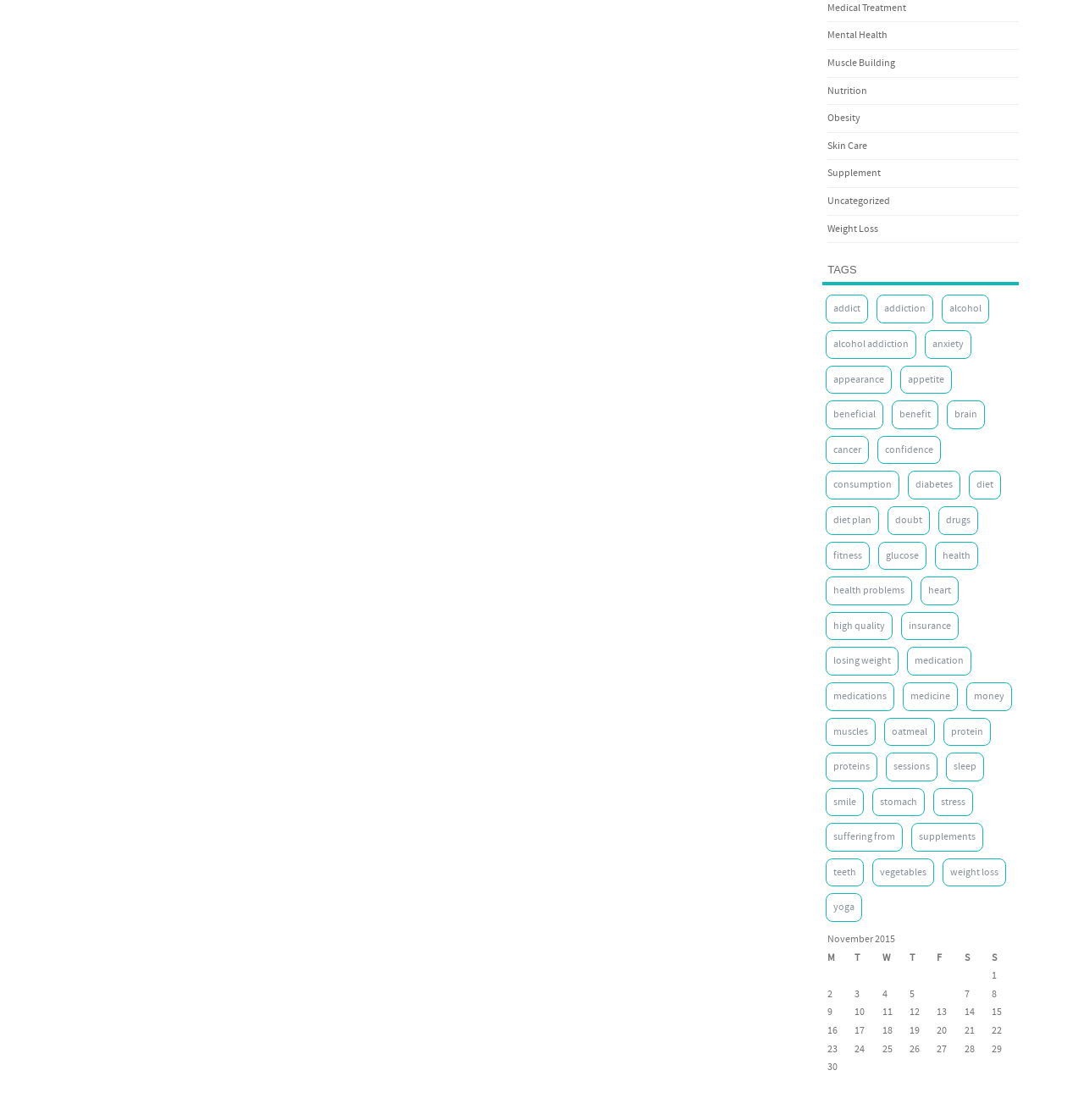Please specify the bounding box coordinates of the clickable region to carry out the following instruction: "Click on Medical Treatment". The coordinates should be four float numbers between 0 and 1, in the format [left, top, right, bottom].

[0.763, 0.001, 0.836, 0.013]